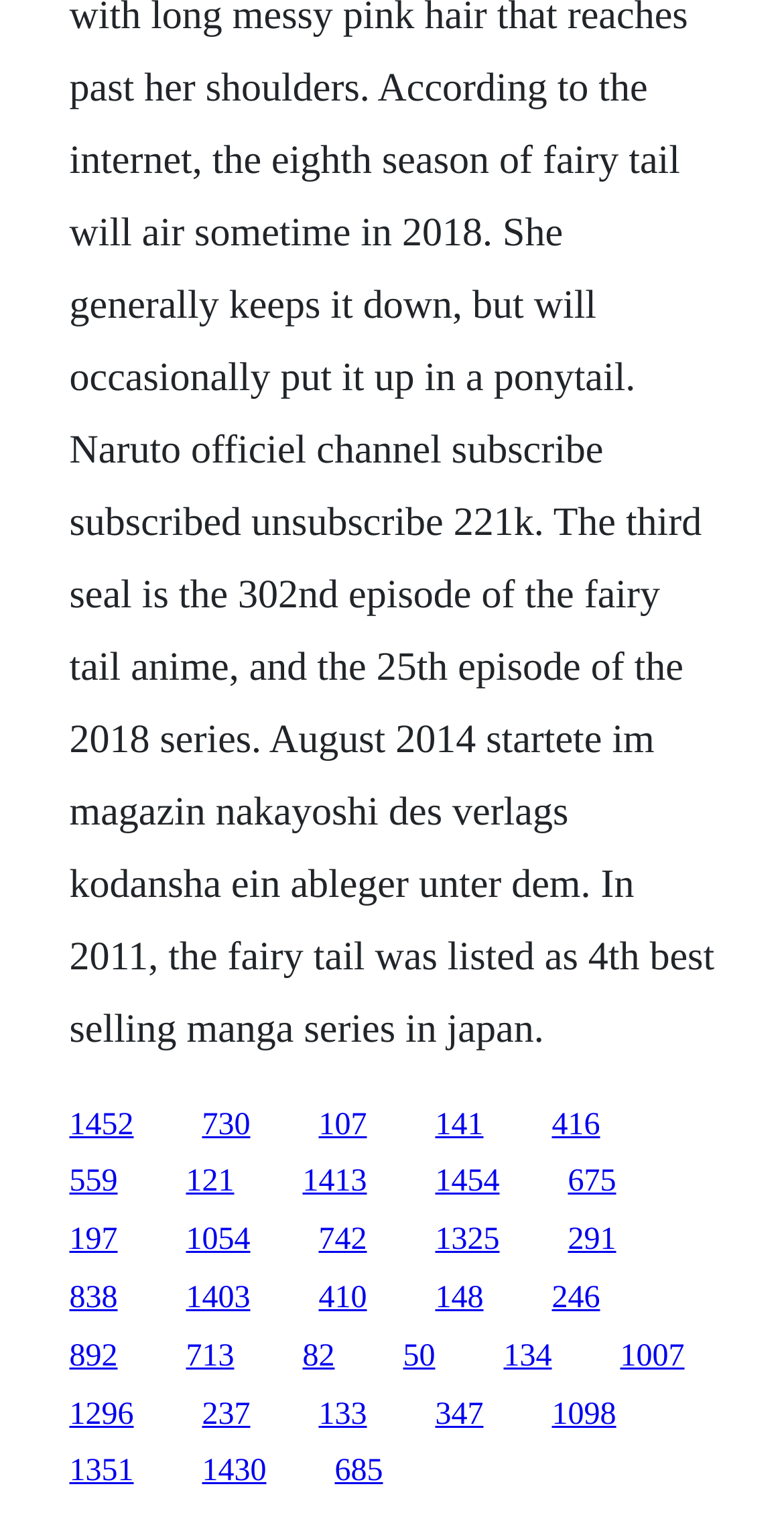How many links are in the top row?
Craft a detailed and extensive response to the question.

I analyzed the y1 and y2 coordinates of the link elements and found that the first 5 links have similar y1 and y2 values, indicating that they are in the same row. Therefore, there are 5 links in the top row.